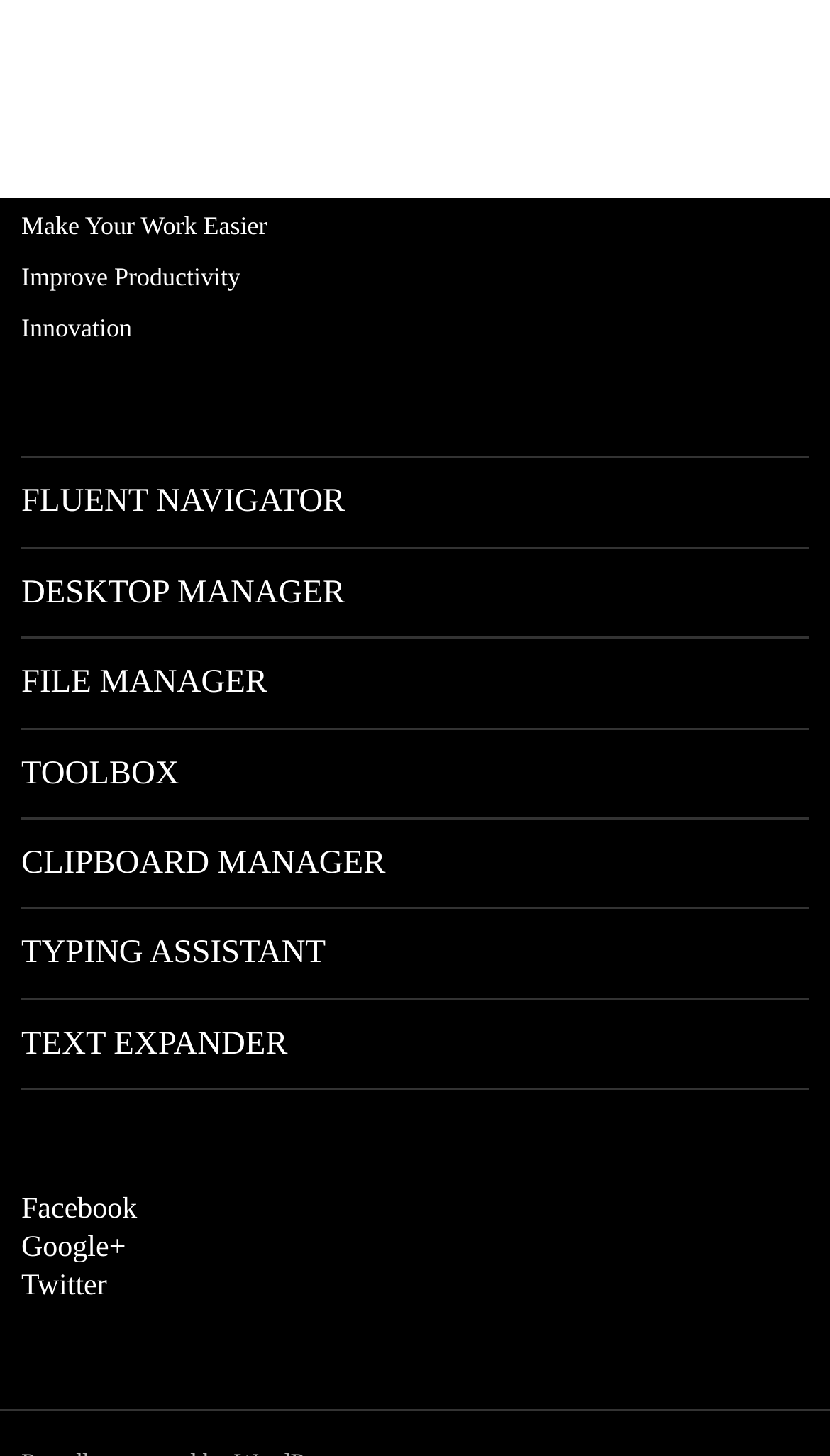Pinpoint the bounding box coordinates of the clickable area needed to execute the instruction: "Visit Facebook". The coordinates should be specified as four float numbers between 0 and 1, i.e., [left, top, right, bottom].

[0.026, 0.82, 0.165, 0.842]